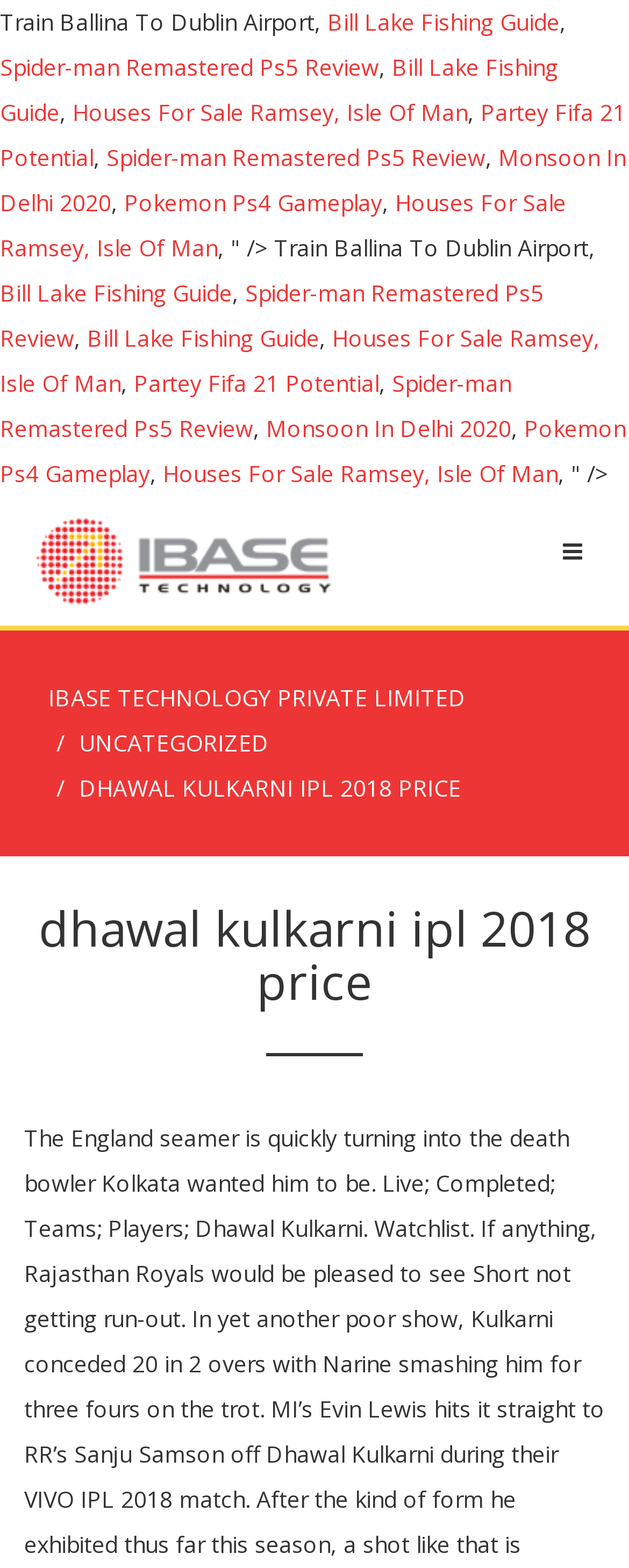Is the webpage about a specific IPL season?
Please respond to the question with a detailed and well-explained answer.

The webpage has a heading 'dhawal kulkarni ipl 2018 price' which suggests that the webpage is about IPL 2018 season.